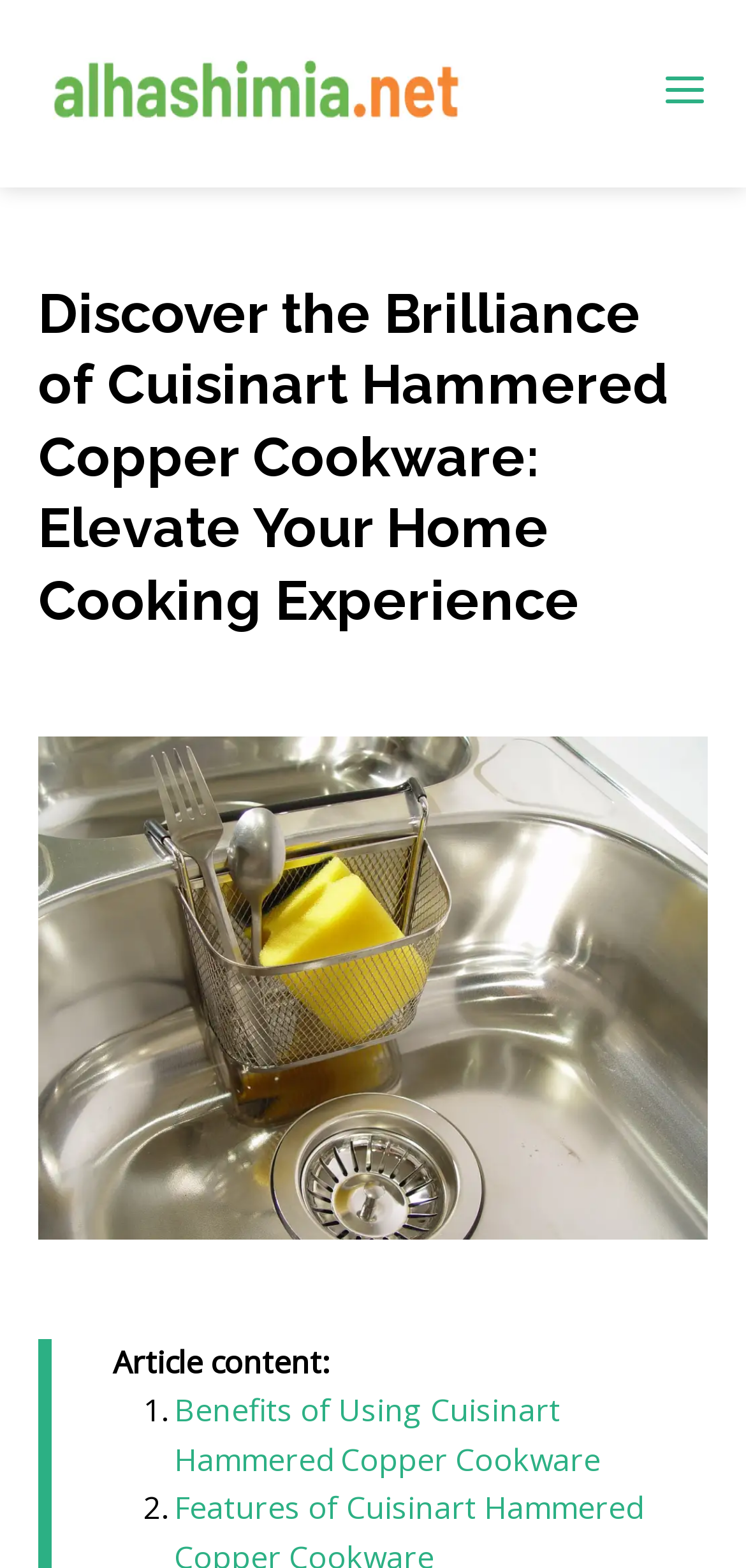Please analyze the image and give a detailed answer to the question:
What is the purpose of the article?

The heading 'Discover the Brilliance of Cuisinart Hammered Copper Cookware: Elevate Your Home Cooking Experience' suggests that the purpose of the article is to help readers elevate their home cooking experience by using Cuisinart Hammered Copper Cookware.